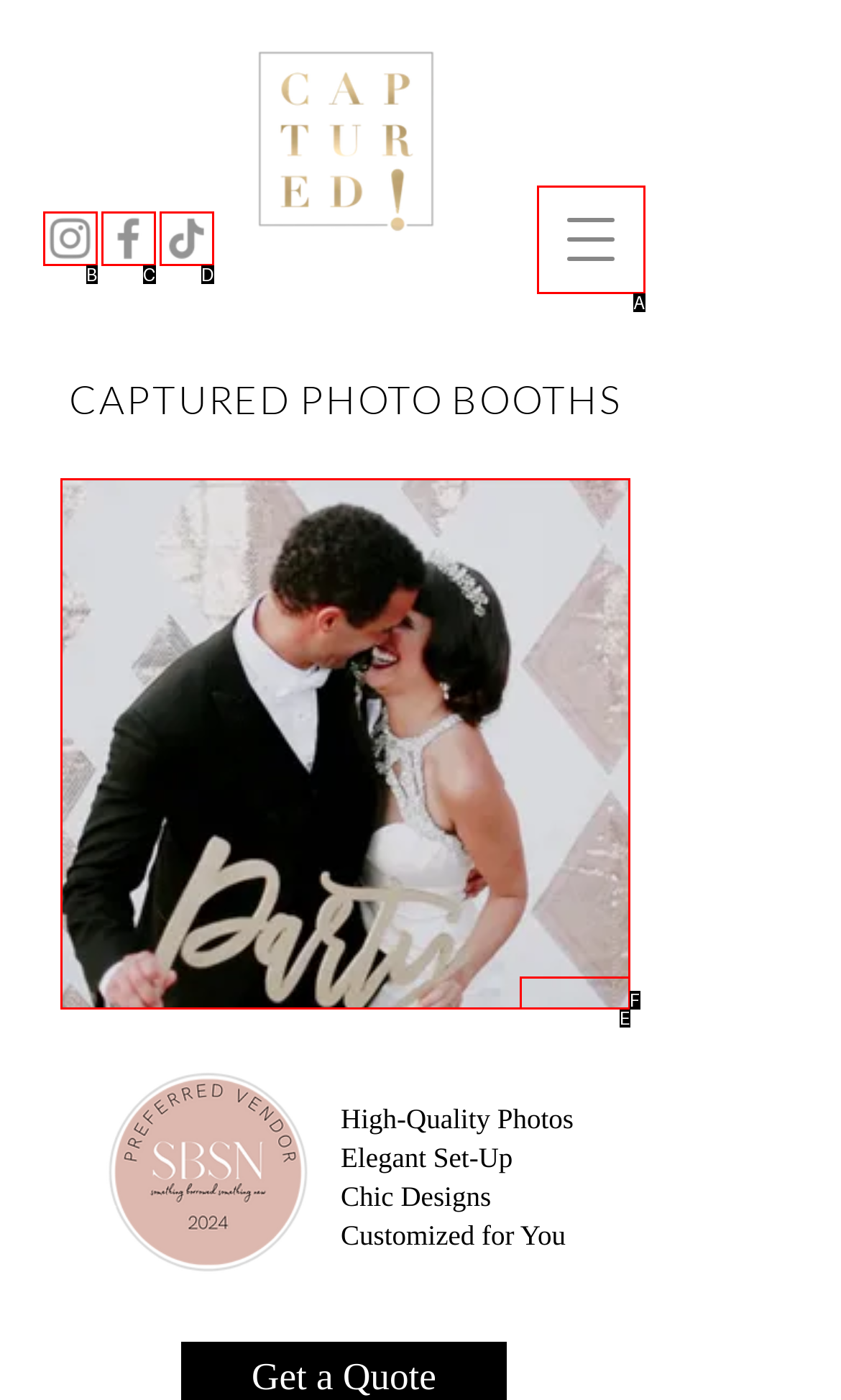Point out the option that best suits the description: aria-label="Open navigation menu"
Indicate your answer with the letter of the selected choice.

A